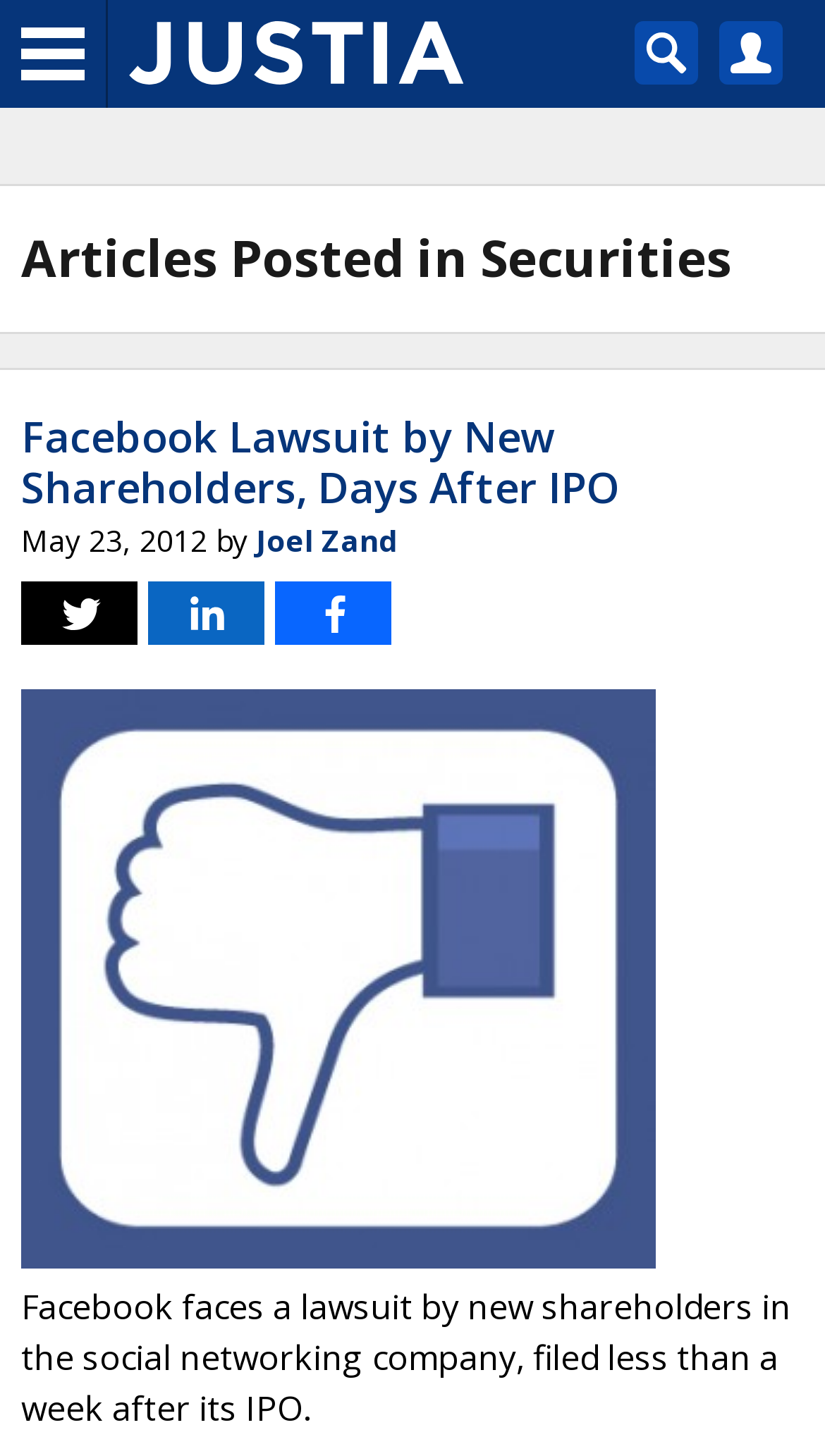Locate the UI element that matches the description title="Justia Law Blog" in the webpage screenshot. Return the bounding box coordinates in the format (top-left x, top-left y, bottom-right x, bottom-right y), with values ranging from 0 to 1.

[0.156, 0.015, 0.562, 0.058]